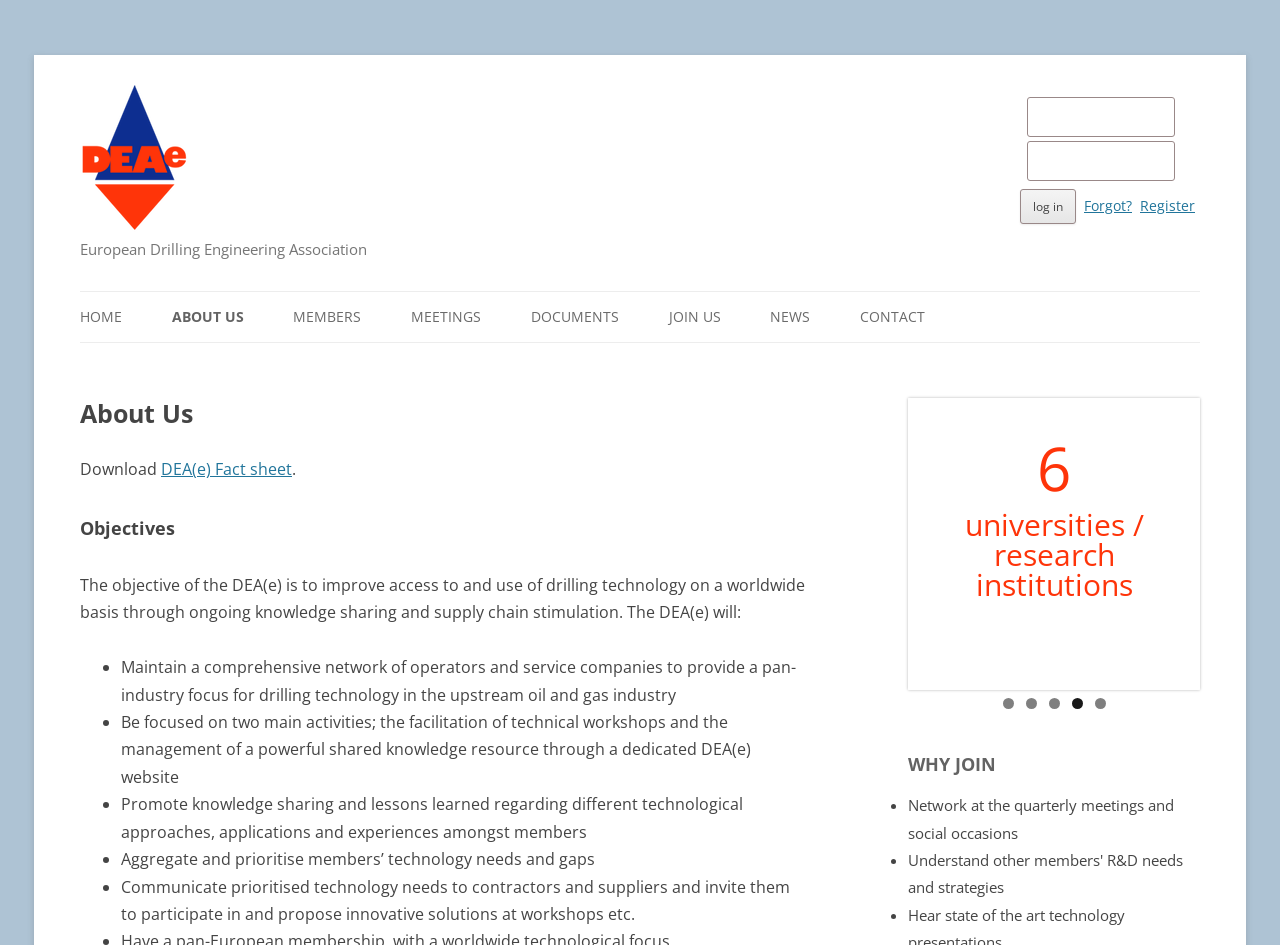Using the information in the image, give a comprehensive answer to the question: 
What is the objective of the DEA(e)?

The objective of the DEA(e) can be found in the StaticText element with the text 'The objective of the DEA(e) is to improve access to and use of drilling technology on a worldwide basis through ongoing knowledge sharing and supply chain stimulation.'